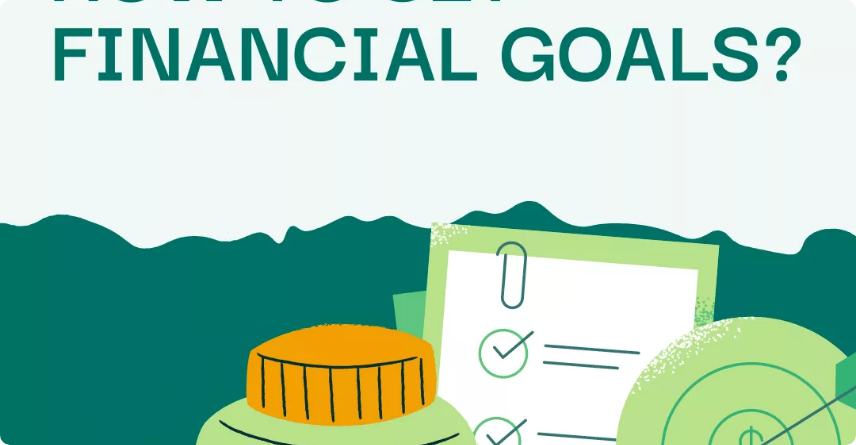Refer to the screenshot and give an in-depth answer to this question: What do the stylized waves in the background represent?

The stylized waves in the background of the image create a sense of progression and movement, akin to navigating the waters of personal finance, and enhance the overall imagery of the composition.